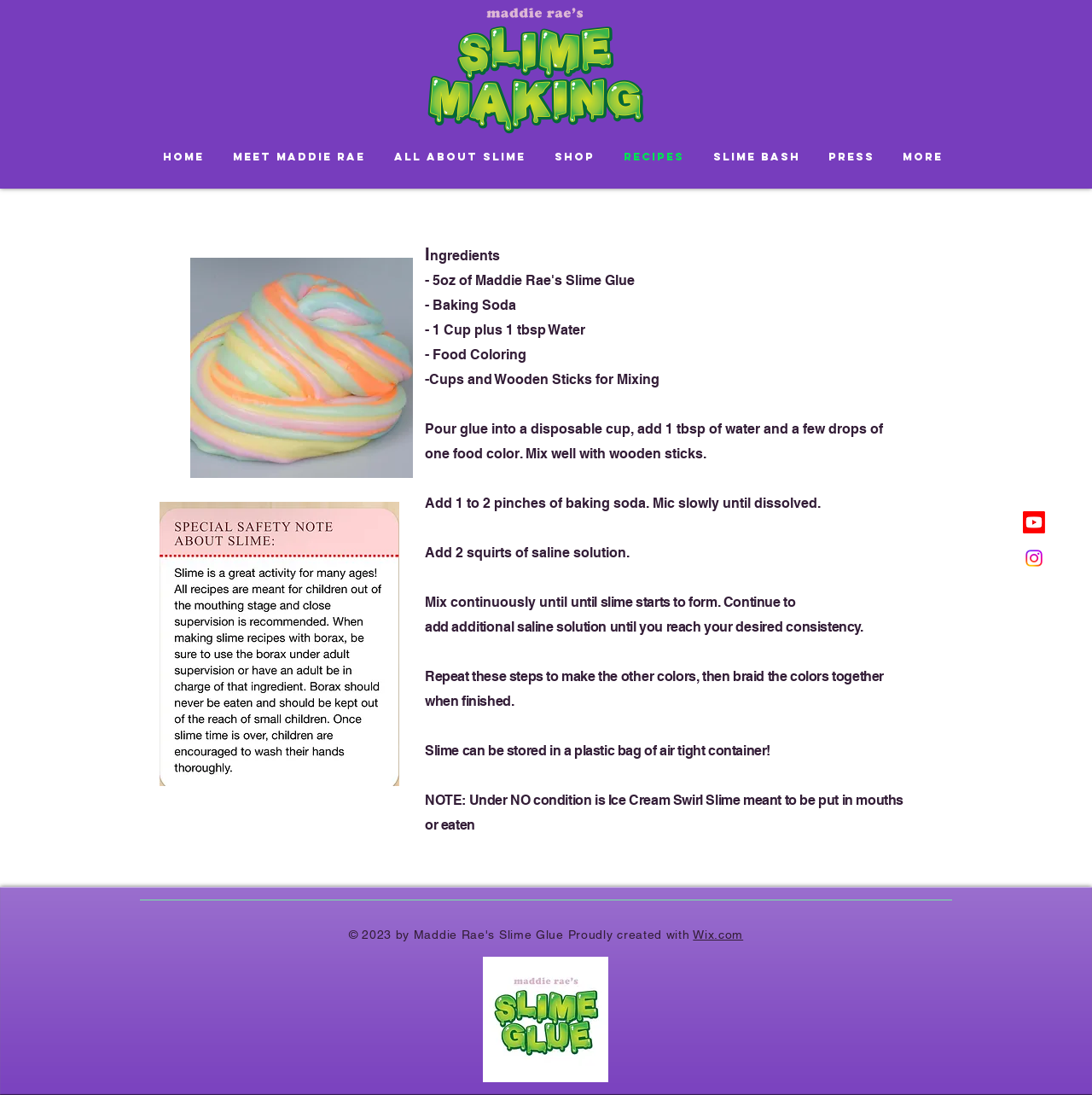Locate the bounding box coordinates of the element that should be clicked to fulfill the instruction: "Click the 'Home' link".

[0.134, 0.124, 0.198, 0.163]